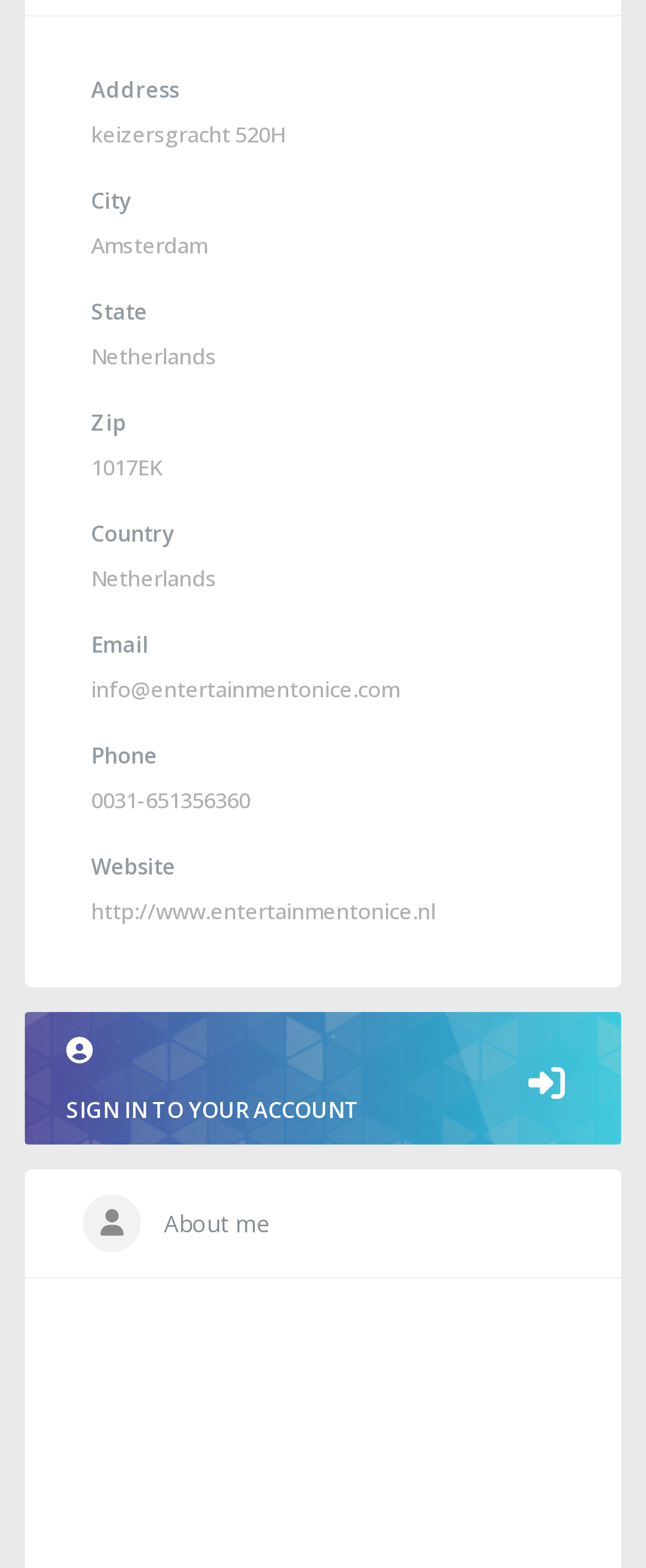What is the phone number of the company?
Please give a detailed and elaborate answer to the question.

The phone number of the company can be found in the link element at the top of the webpage, where it is listed as '0031-651356360' under the label 'Phone'.